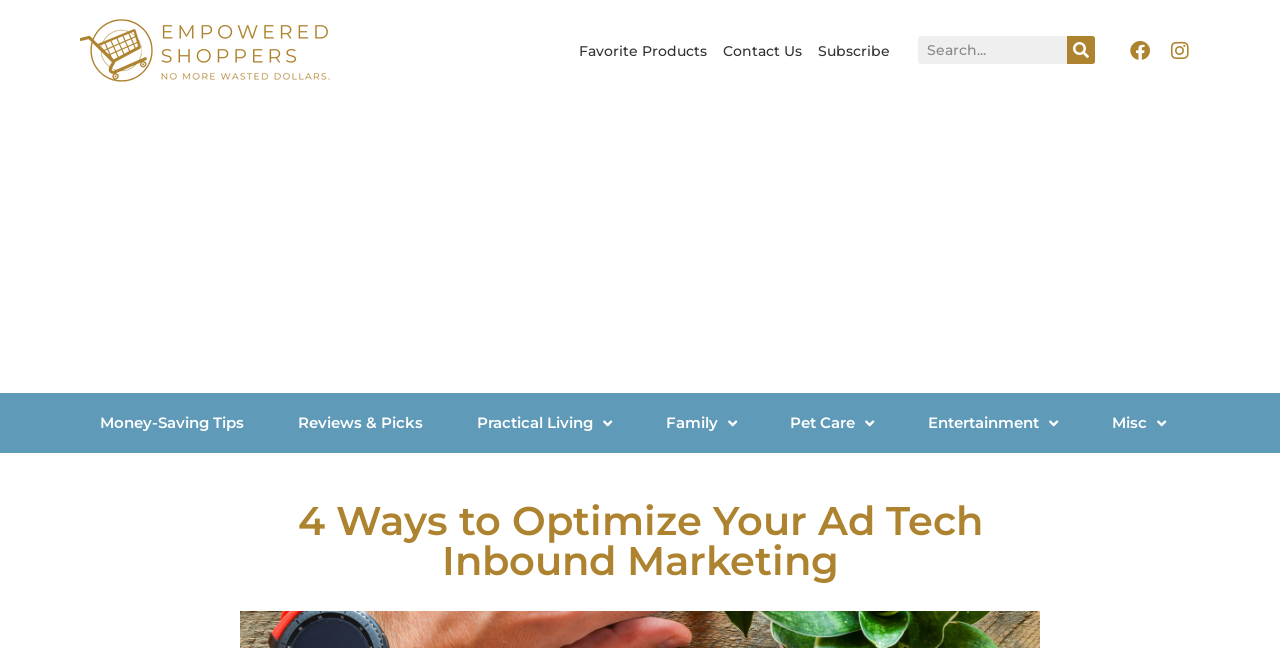Please reply to the following question with a single word or a short phrase:
What is the category of the 'Practical Living' link?

Menu